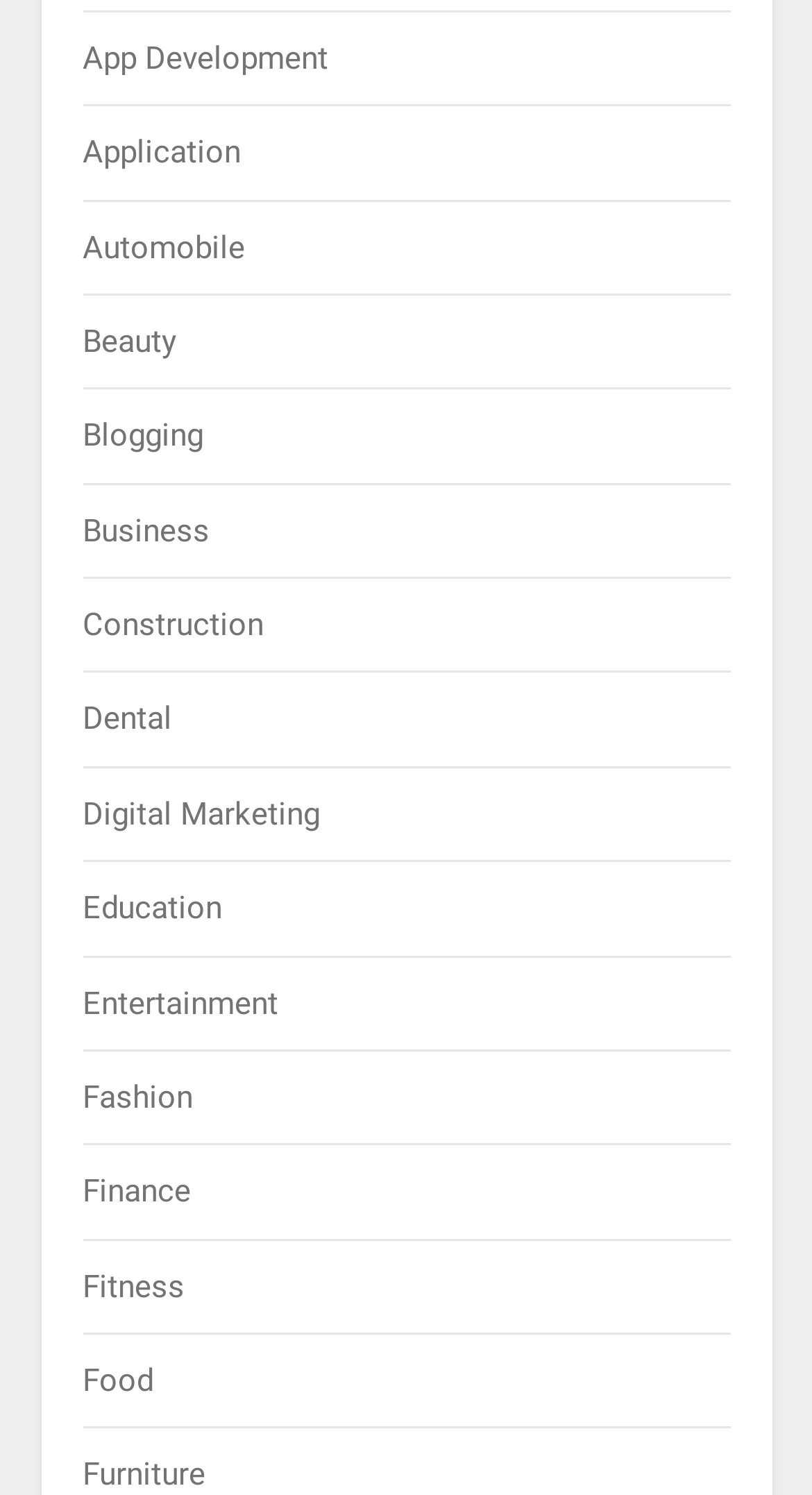What is the category located below 'Automobile'?
Using the image as a reference, answer the question in detail.

By examining the bounding box coordinates, I can determine the vertical positions of the elements. The element with the y1 value immediately above the y2 value of 'Automobile' is the link 'Beauty' with coordinates [0.101, 0.216, 0.217, 0.241].